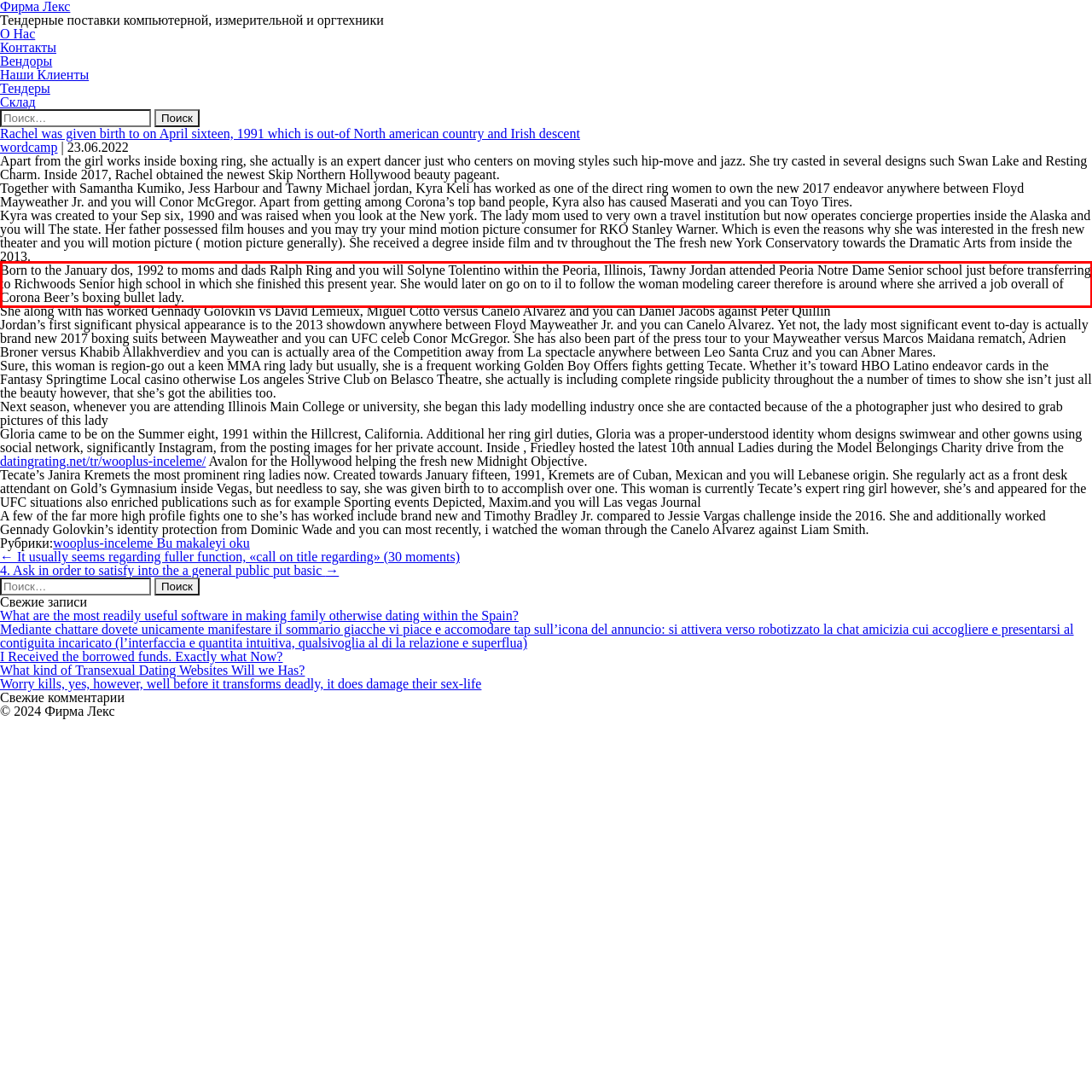You are given a screenshot showing a webpage with a red bounding box. Perform OCR to capture the text within the red bounding box.

Born to the January dos, 1992 to moms and dads Ralph Ring and you will Solyne Tolentino within the Peoria, Illinois, Tawny Jordan attended Peoria Notre Dame Senior school just before transferring to Richwoods Senior high school in which she finished this present year. She would later on go on to il to follow the woman modeling career therefore is around where she arrived a job overall of Corona Beer’s boxing bullet lady.